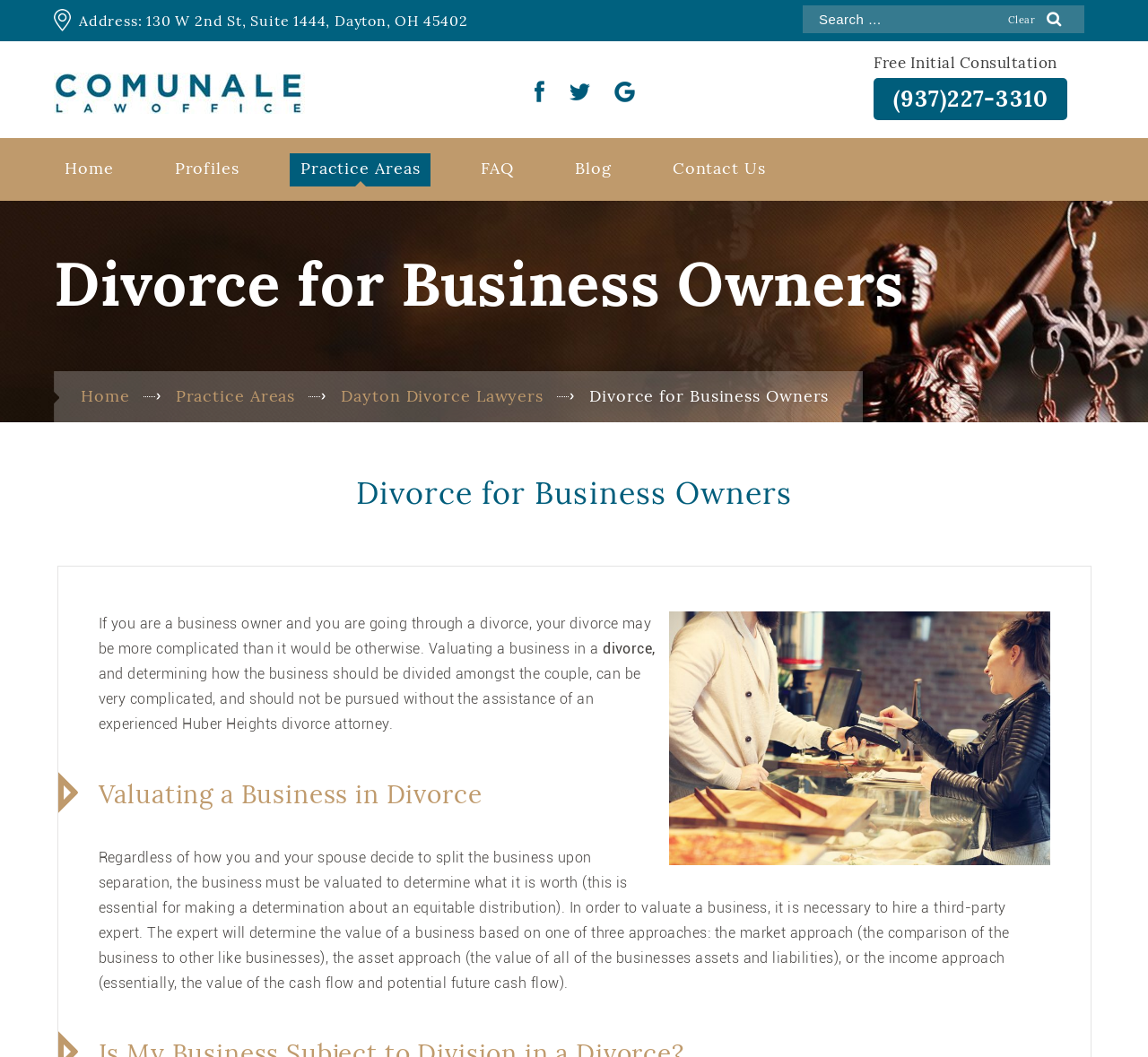What are the three approaches to valuate a business in divorce?
Provide a well-explained and detailed answer to the question.

I found the three approaches by reading the text under the heading 'Valuating a Business in Divorce' which explains that a third-party expert determines the value of a business based on one of three approaches: the market approach, the asset approach, or the income approach.